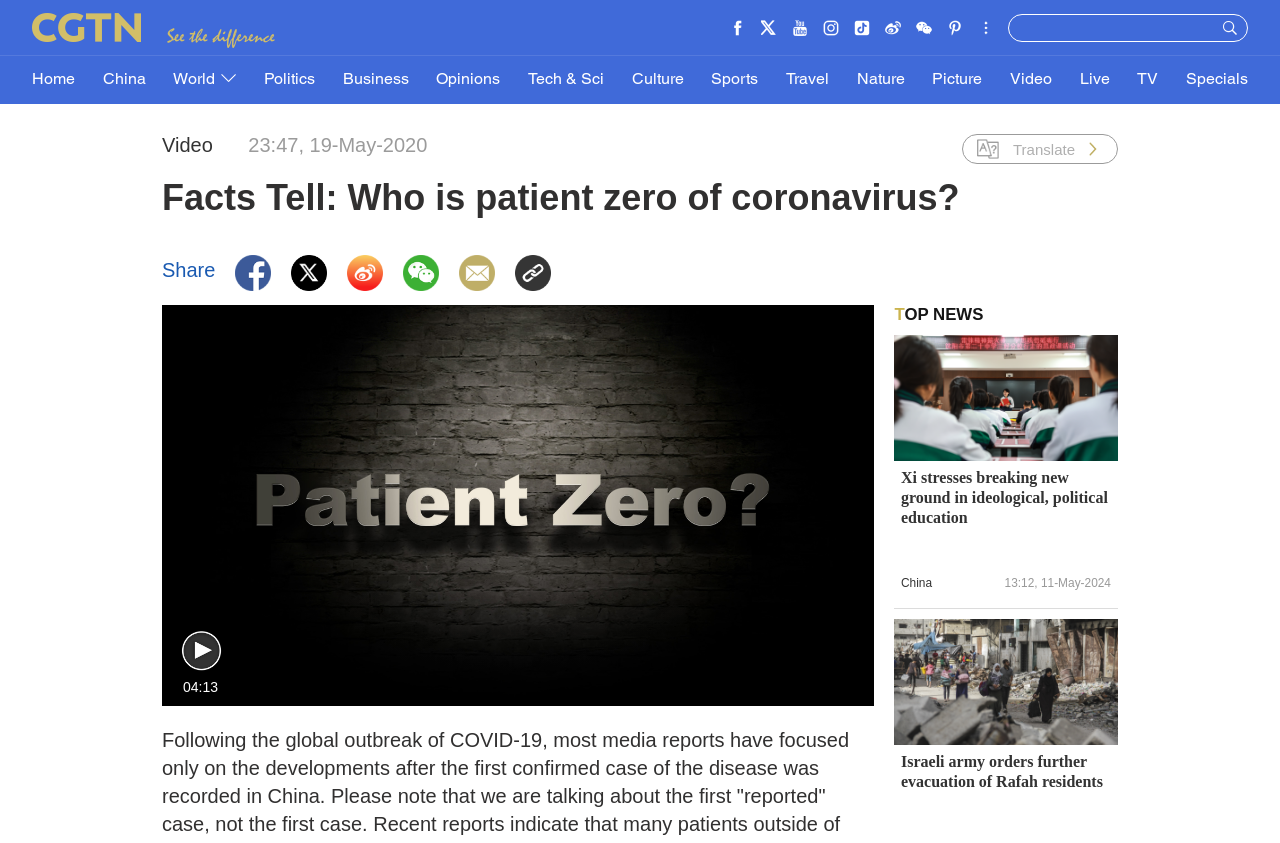Provide a single word or phrase answer to the question: 
What is the date of the news article 'Israeli army orders further evacuation of Rafah residents'?

11-May-2024